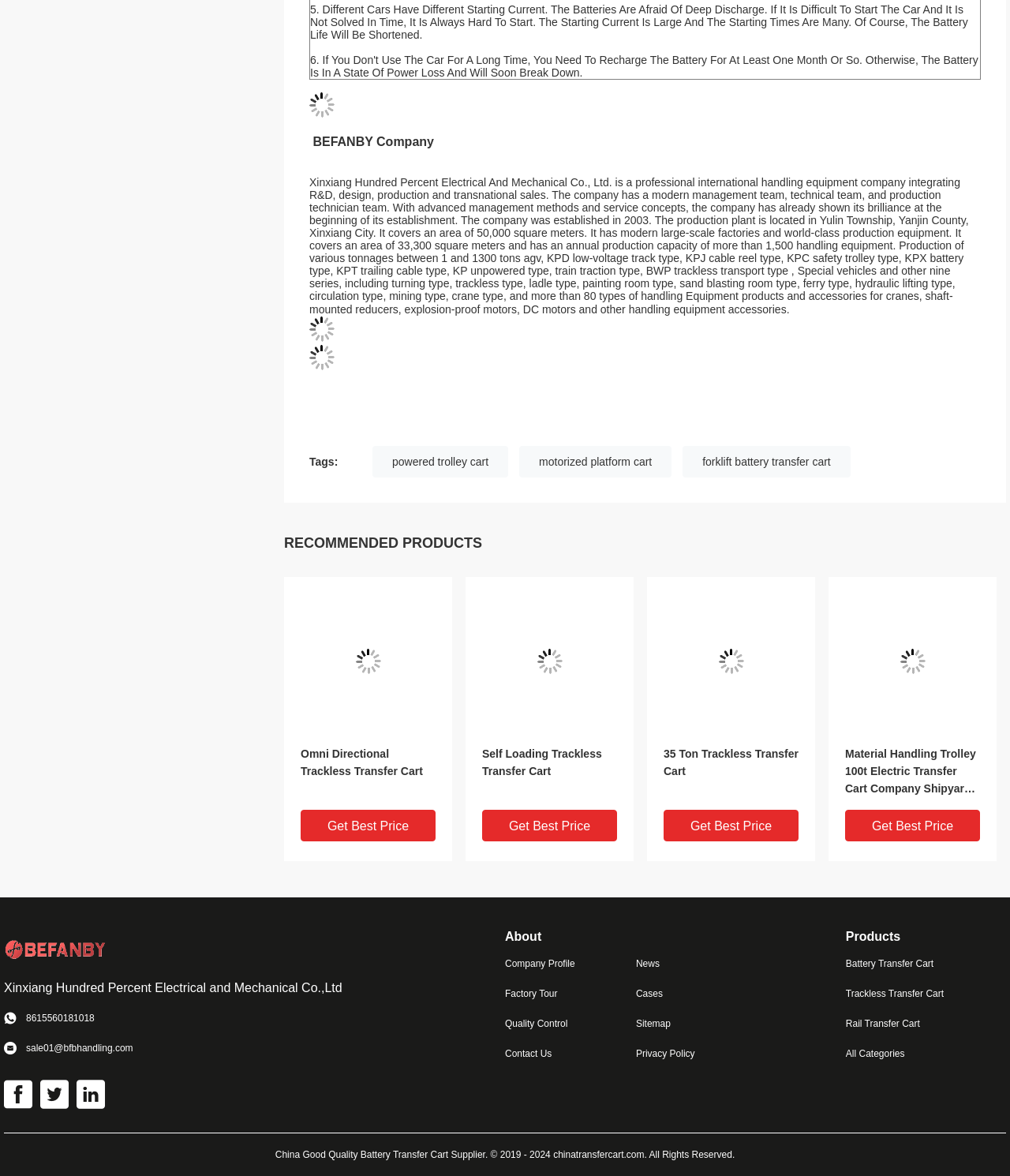What is the company's expertise?
Refer to the screenshot and respond with a concise word or phrase.

Material handling equipment